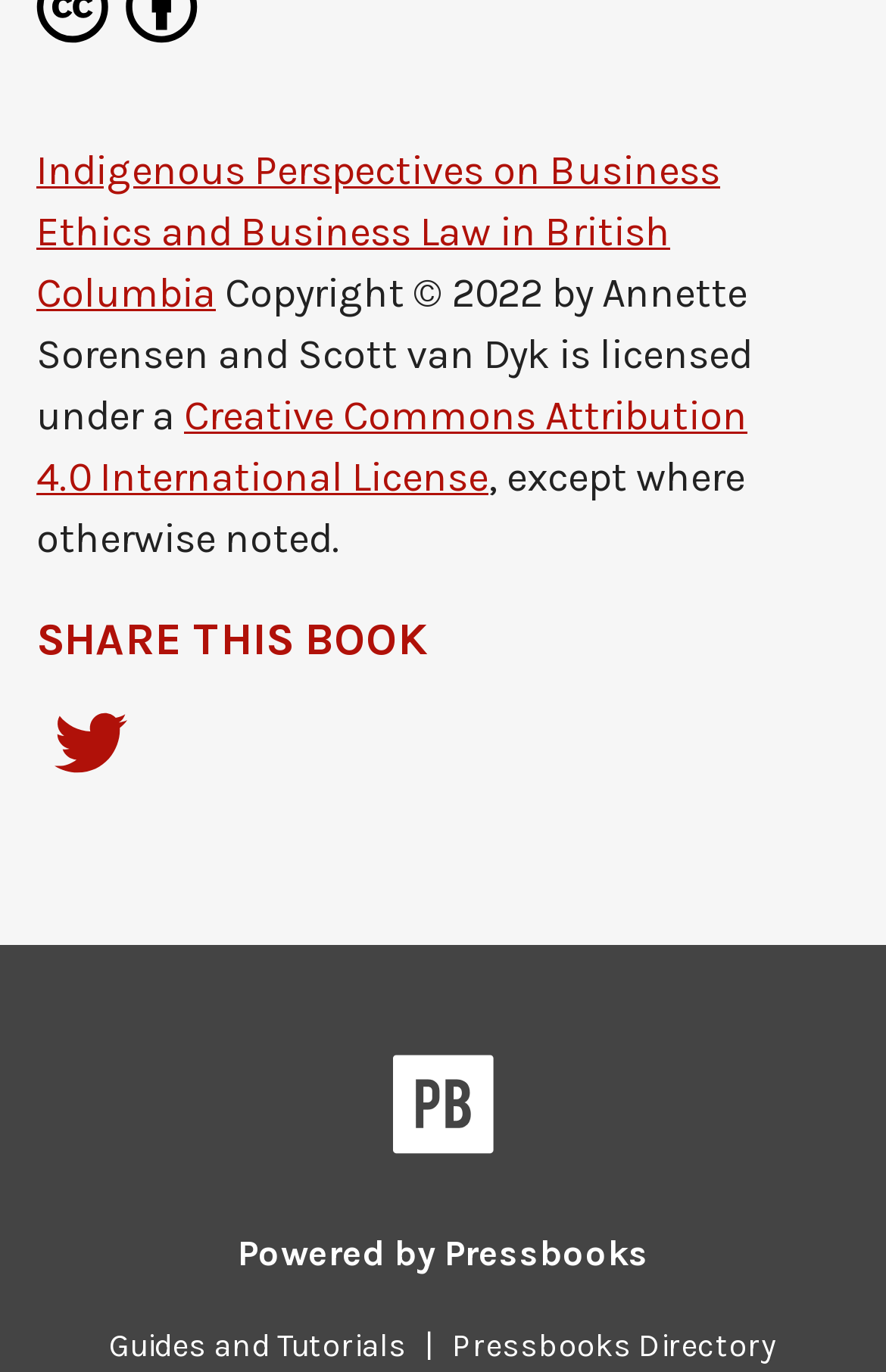Answer the question in a single word or phrase:
What is the name of the platform that powers this book?

Pressbooks